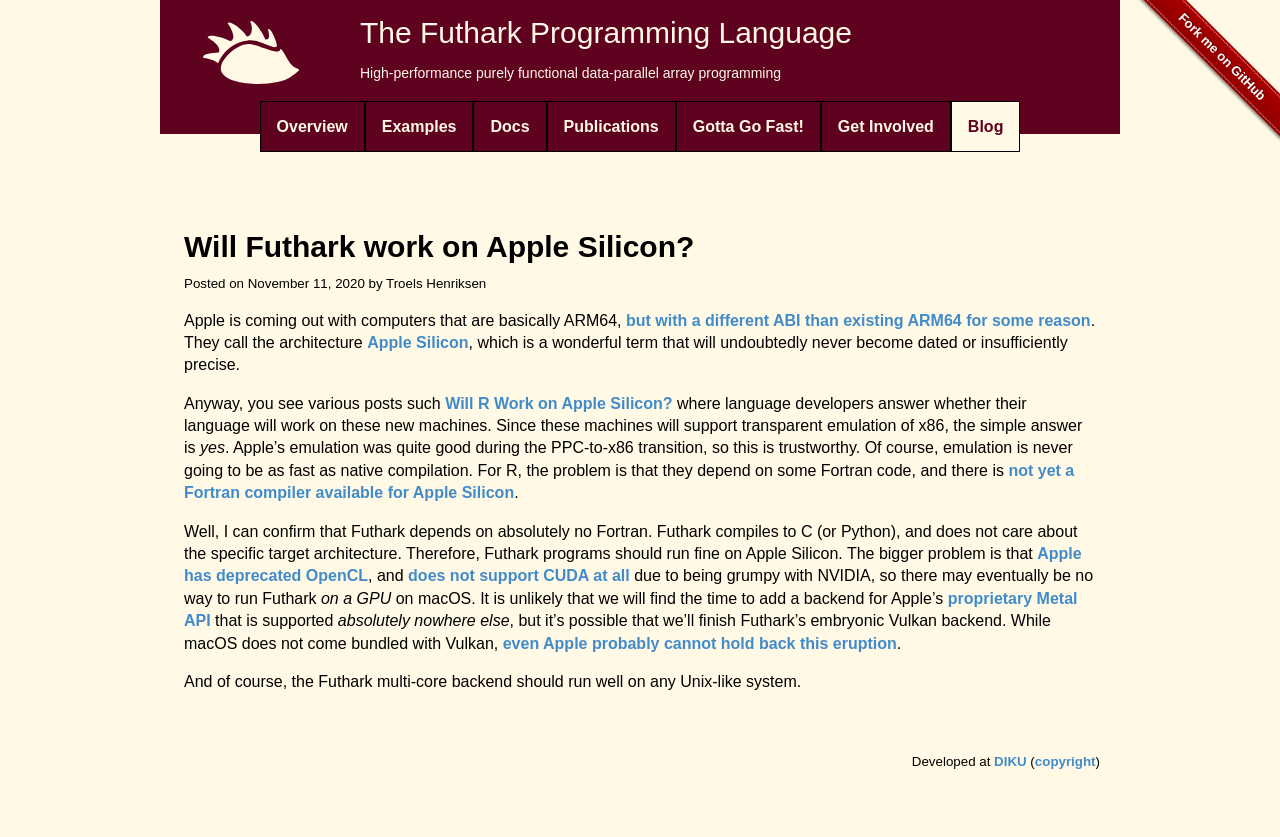Please reply with a single word or brief phrase to the question: 
Where was Futhark developed?

DIKU